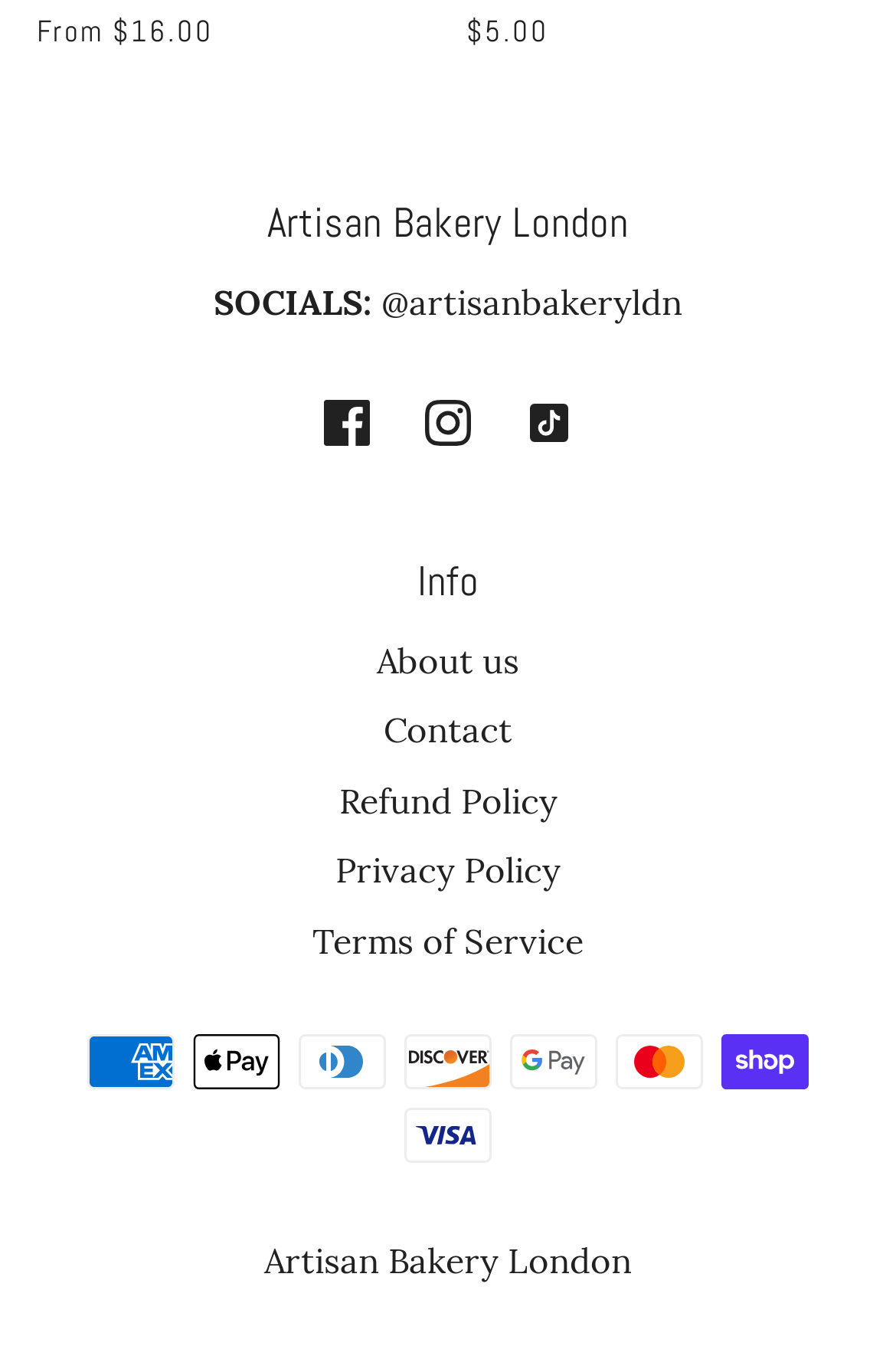Locate the bounding box coordinates of the element that needs to be clicked to carry out the instruction: "View Artisan Bakery London". The coordinates should be given as four float numbers ranging from 0 to 1, i.e., [left, top, right, bottom].

[0.295, 0.917, 0.705, 0.95]